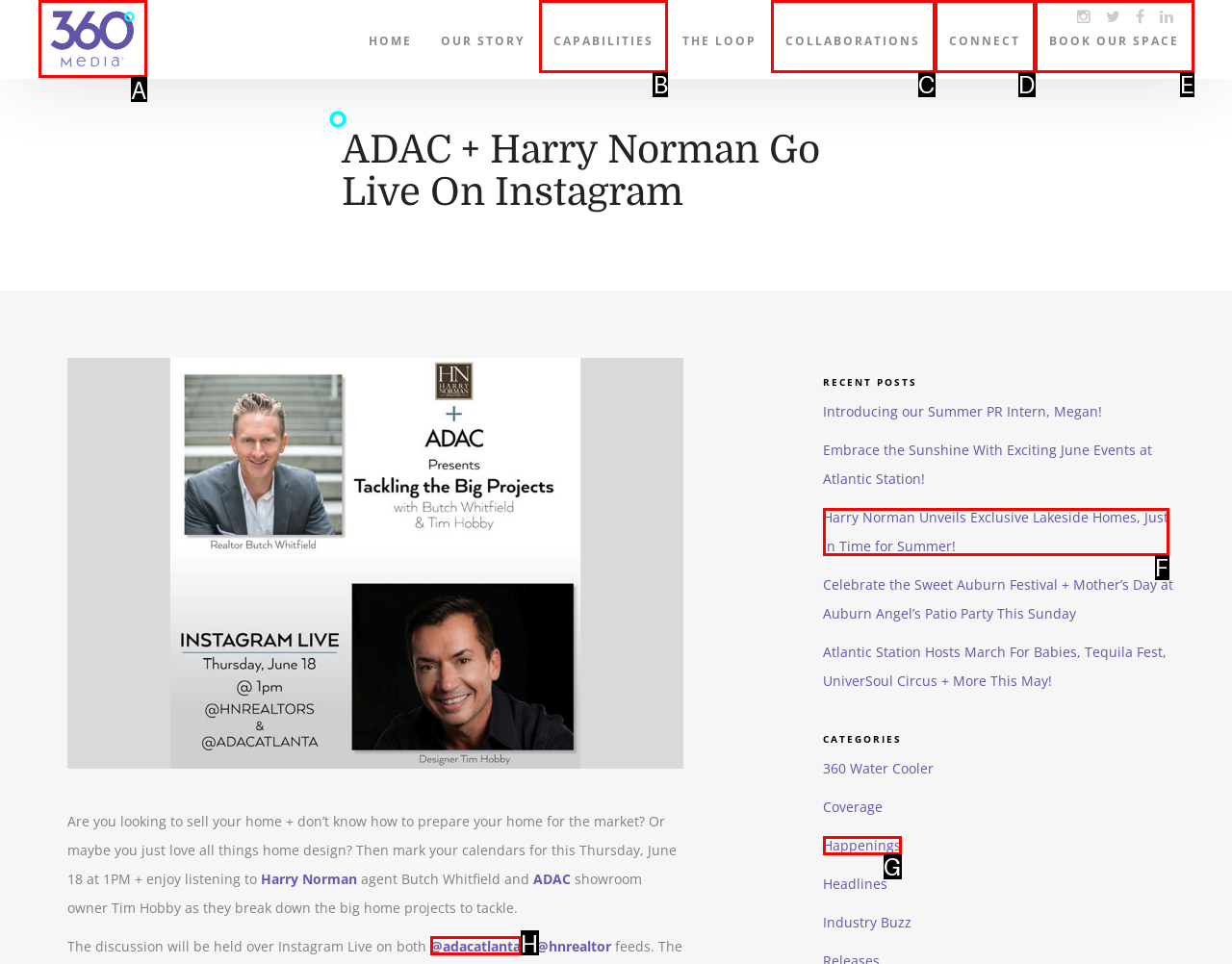Please indicate which option's letter corresponds to the task: Go to the CAPABILITIES page by examining the highlighted elements in the screenshot.

B